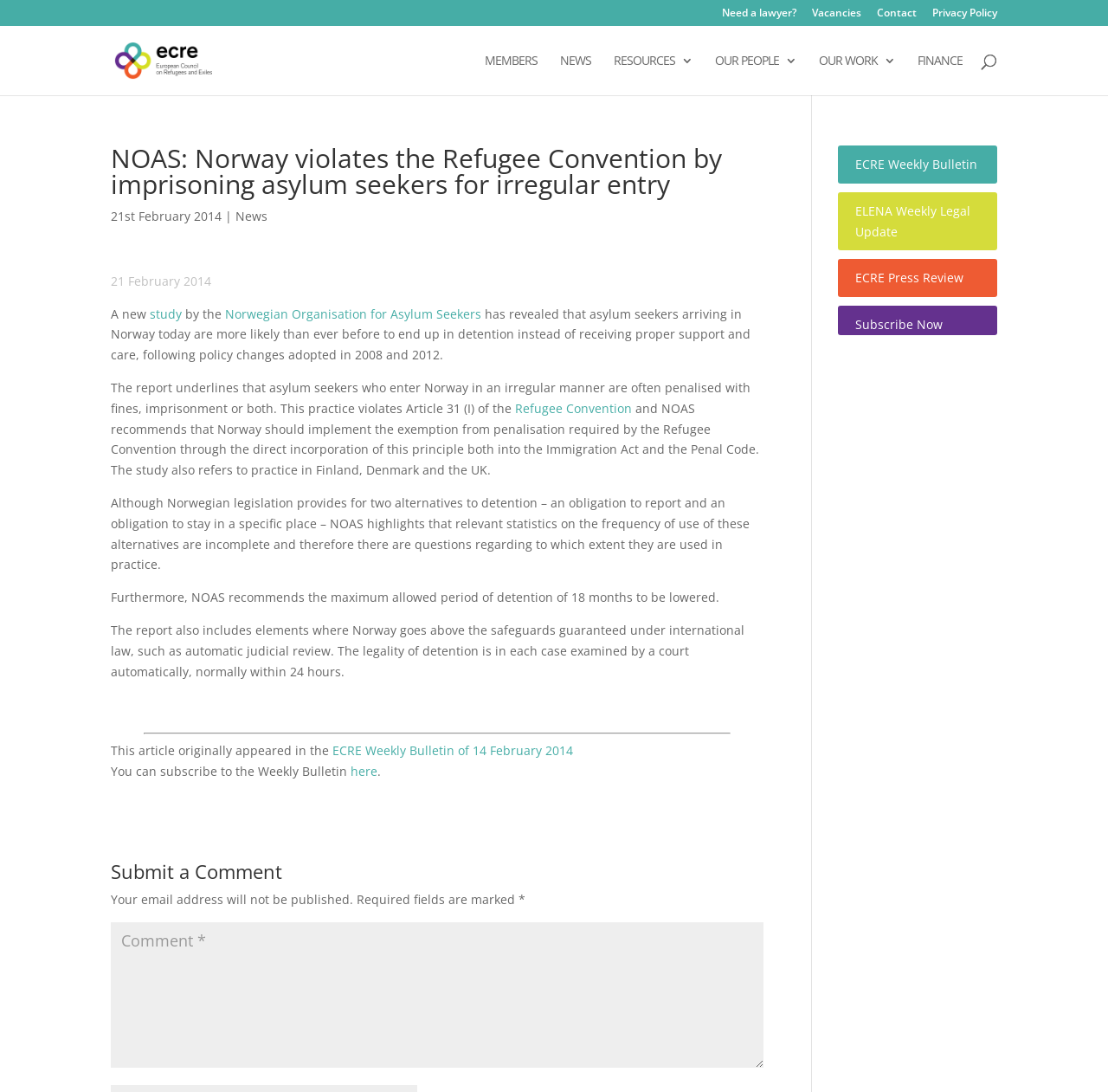From the element description Need a lawyer?, predict the bounding box coordinates of the UI element. The coordinates must be specified in the format (top-left x, top-left y, bottom-right x, bottom-right y) and should be within the 0 to 1 range.

[0.652, 0.007, 0.719, 0.024]